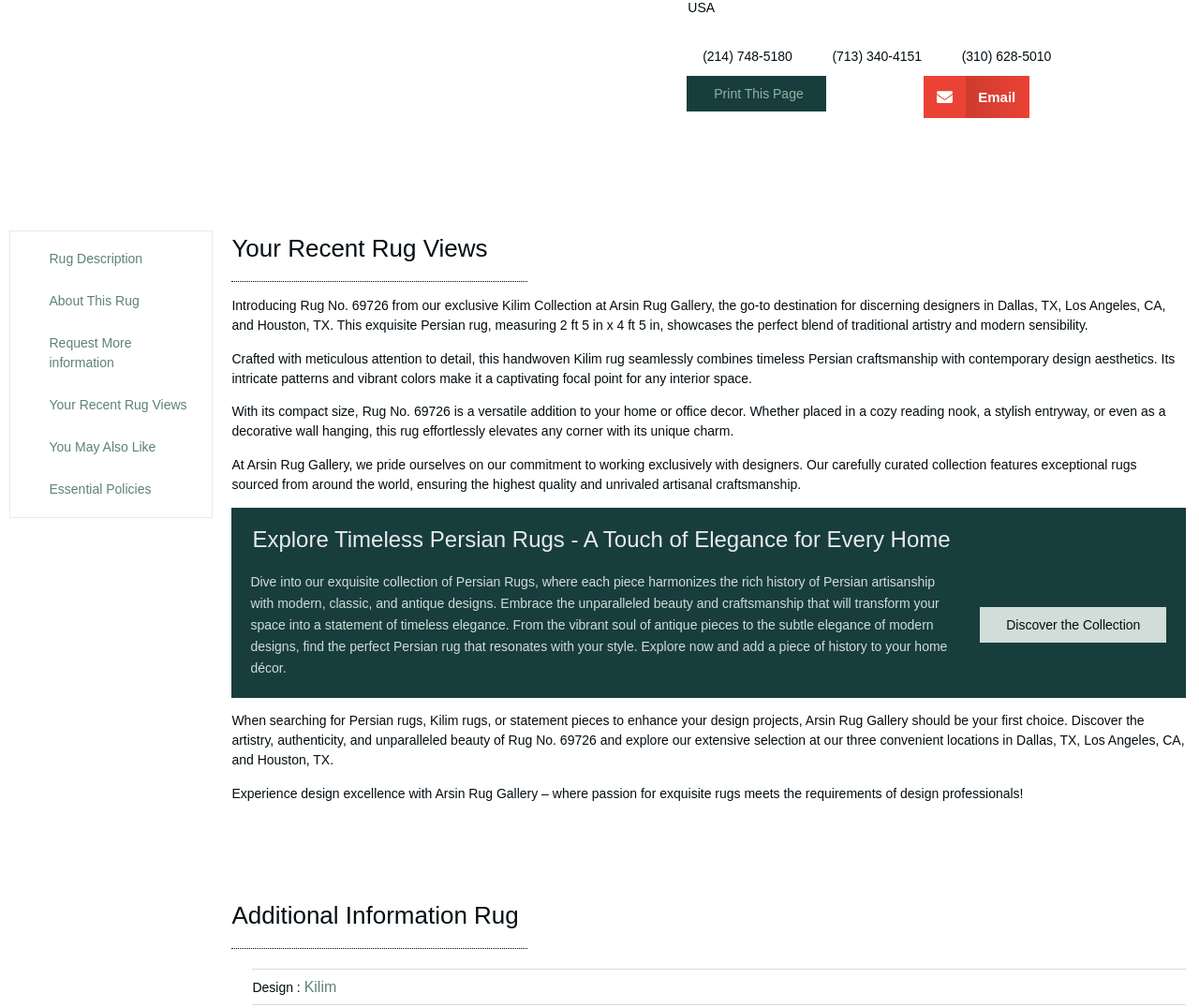Give the bounding box coordinates for this UI element: "You May Also Like". The coordinates should be four float numbers between 0 and 1, arranged as [left, top, right, bottom].

[0.023, 0.434, 0.162, 0.454]